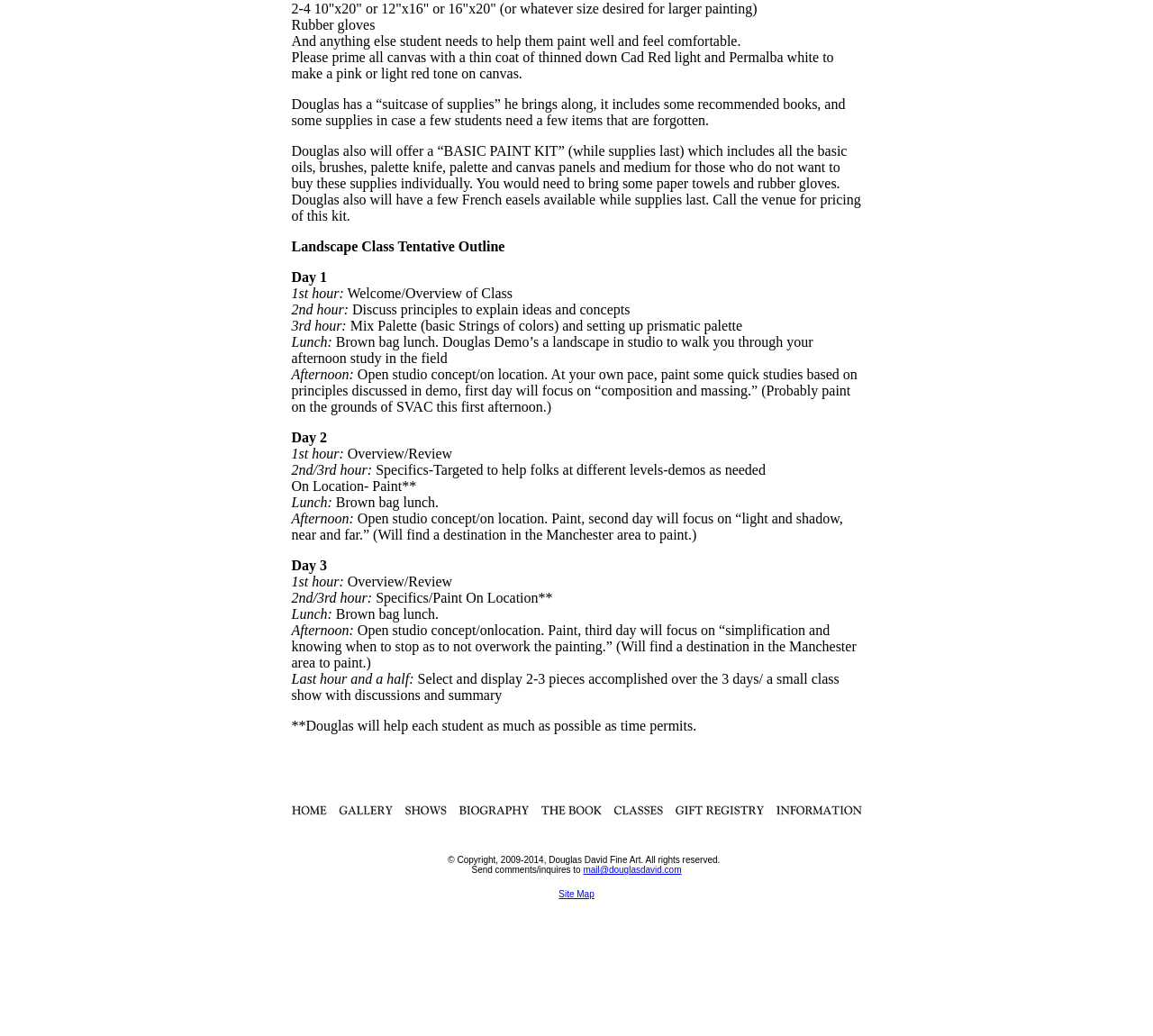What is the recommended canvas size for painting?
Examine the image closely and answer the question with as much detail as possible.

The question is asking about the recommended canvas size for painting. According to the webpage, the recommended canvas size is mentioned in the first StaticText element, which is '2-4 10"x20" or 12"x16" or 16"x20" (or whatever size desired for larger painting)'. Therefore, the answer is '2-4 10"x20"'.